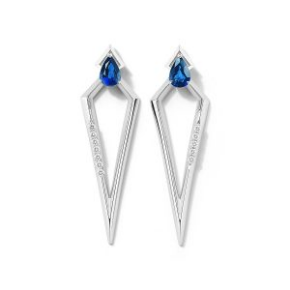Please give a short response to the question using one word or a phrase:
What is the shape of the sapphires?

Pear-shaped